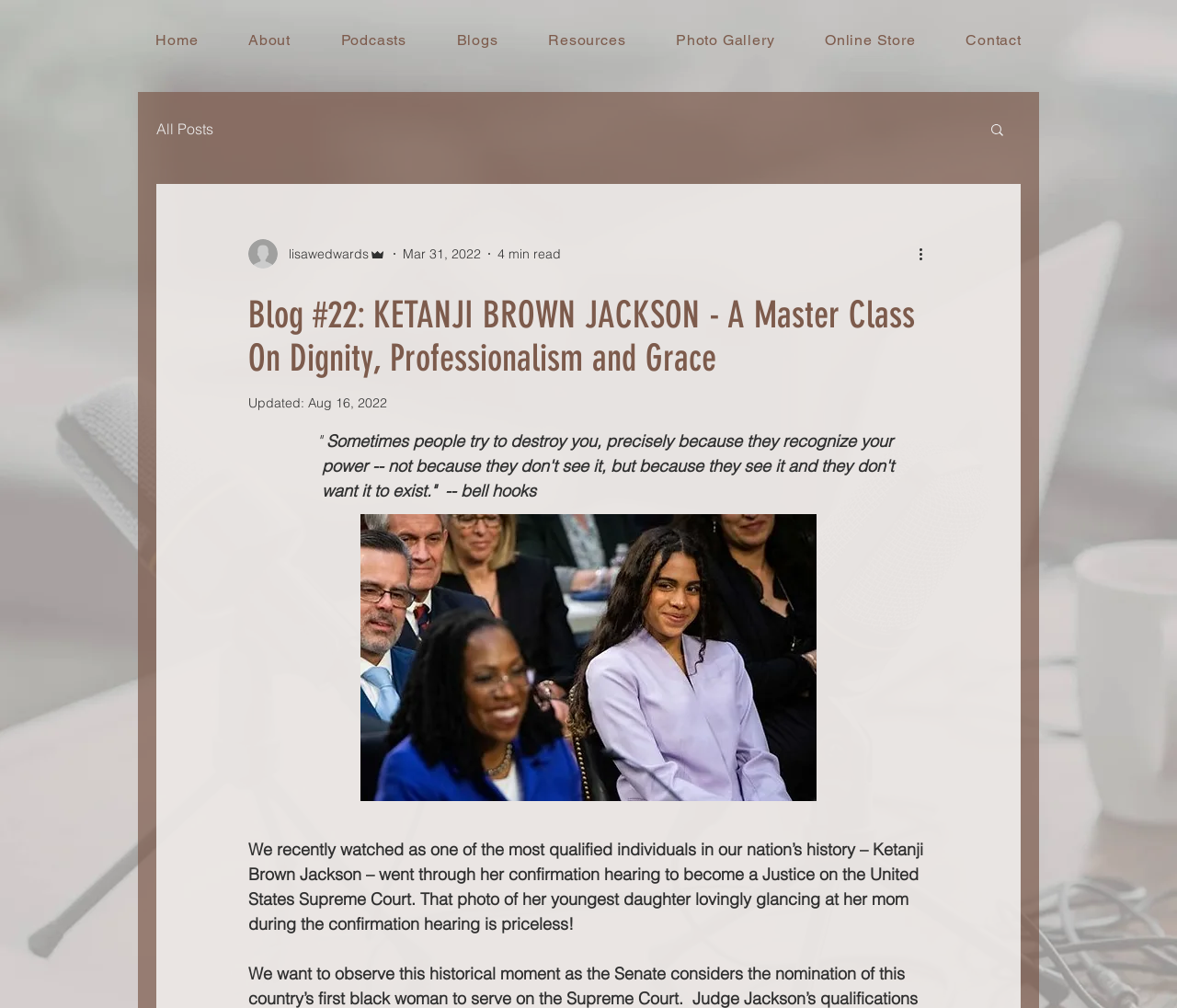Determine the bounding box coordinates of the clickable region to execute the instruction: "view all posts". The coordinates should be four float numbers between 0 and 1, denoted as [left, top, right, bottom].

[0.133, 0.119, 0.181, 0.137]